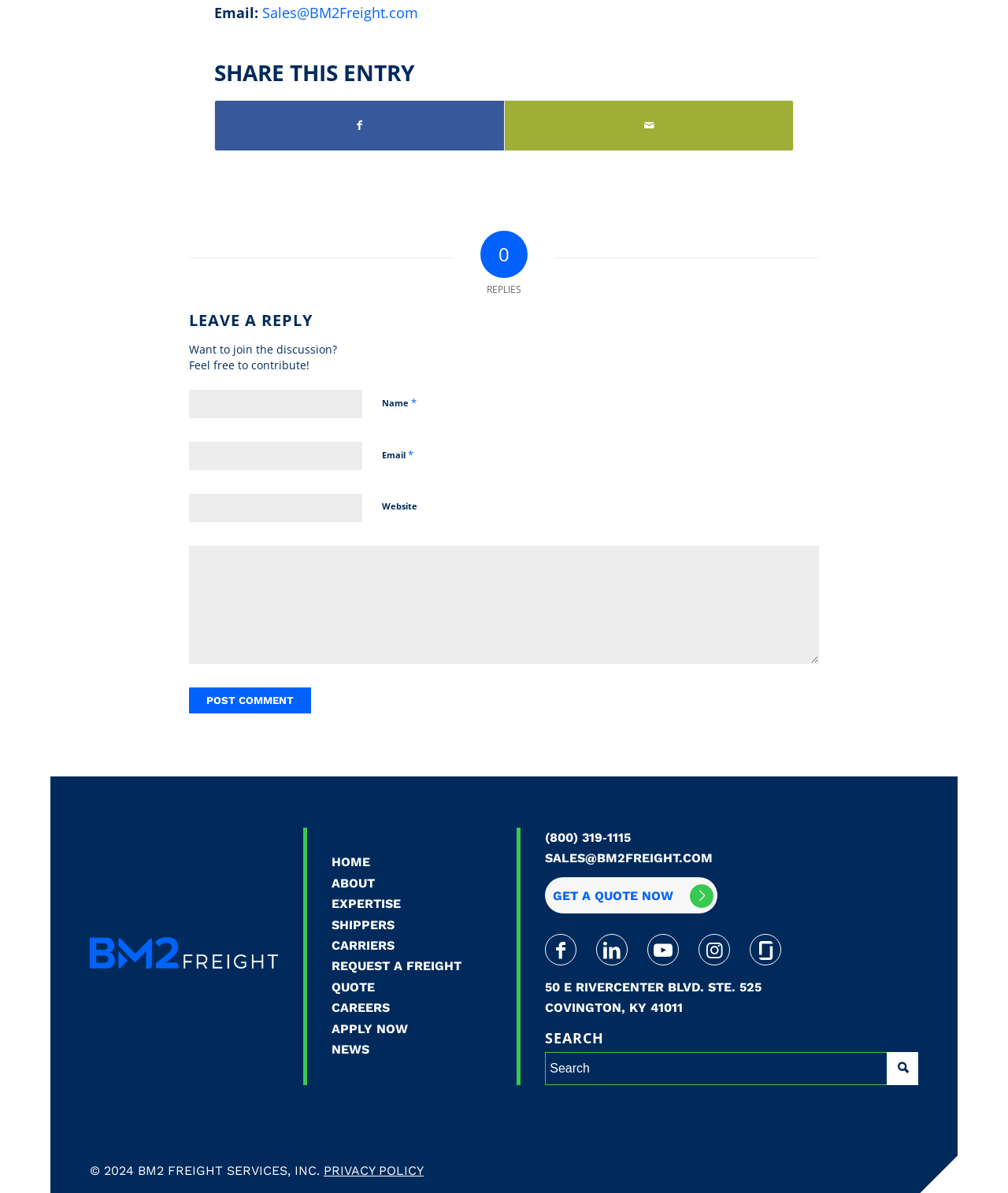Provide the bounding box coordinates of the HTML element described as: "Apply Now". The bounding box coordinates should be four float numbers between 0 and 1, i.e., [left, top, right, bottom].

[0.329, 0.854, 0.488, 0.871]